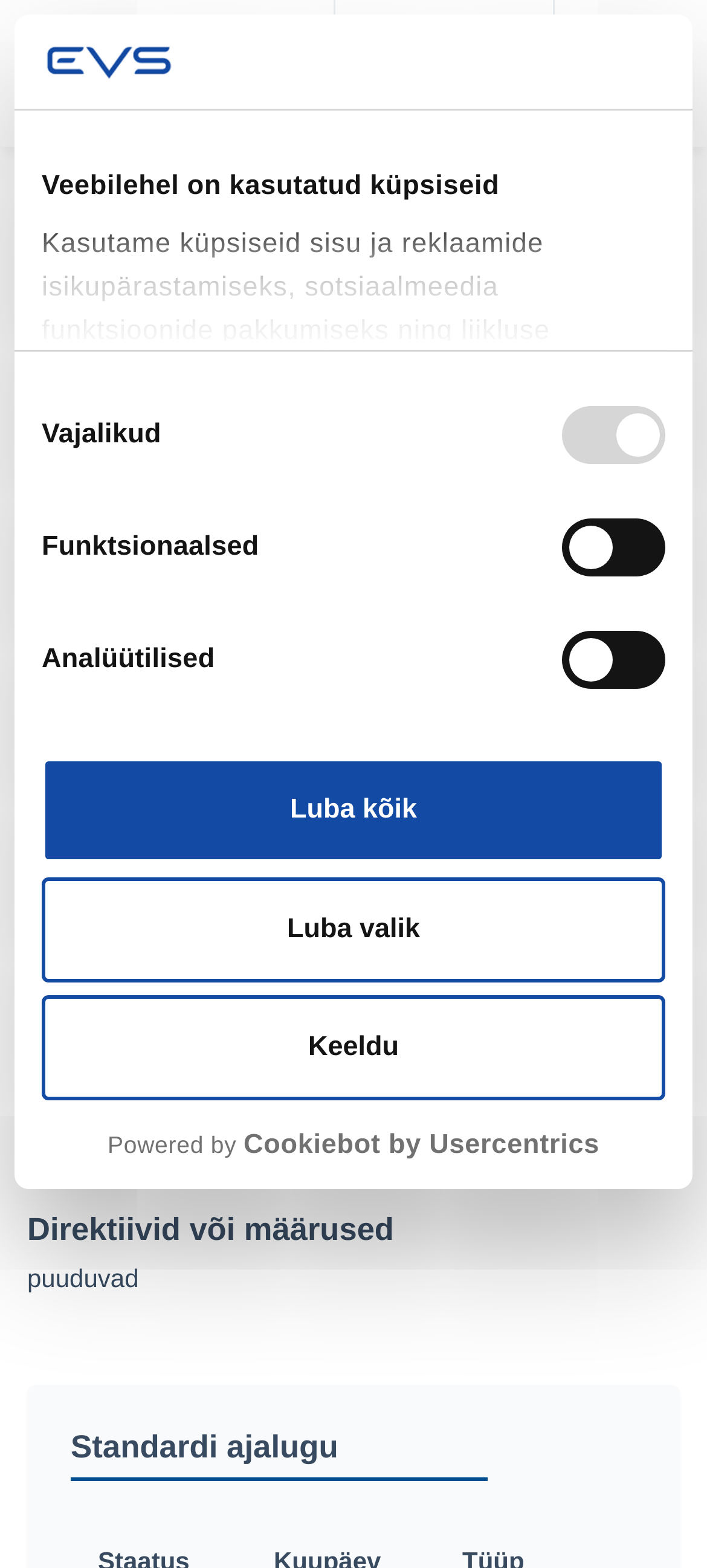What is the category of the standard?
Analyze the image and deliver a detailed answer to the question.

I found the category of the standard by looking at the link '87.040 Värvid ja lakid' which is located below the effective date of the standard.